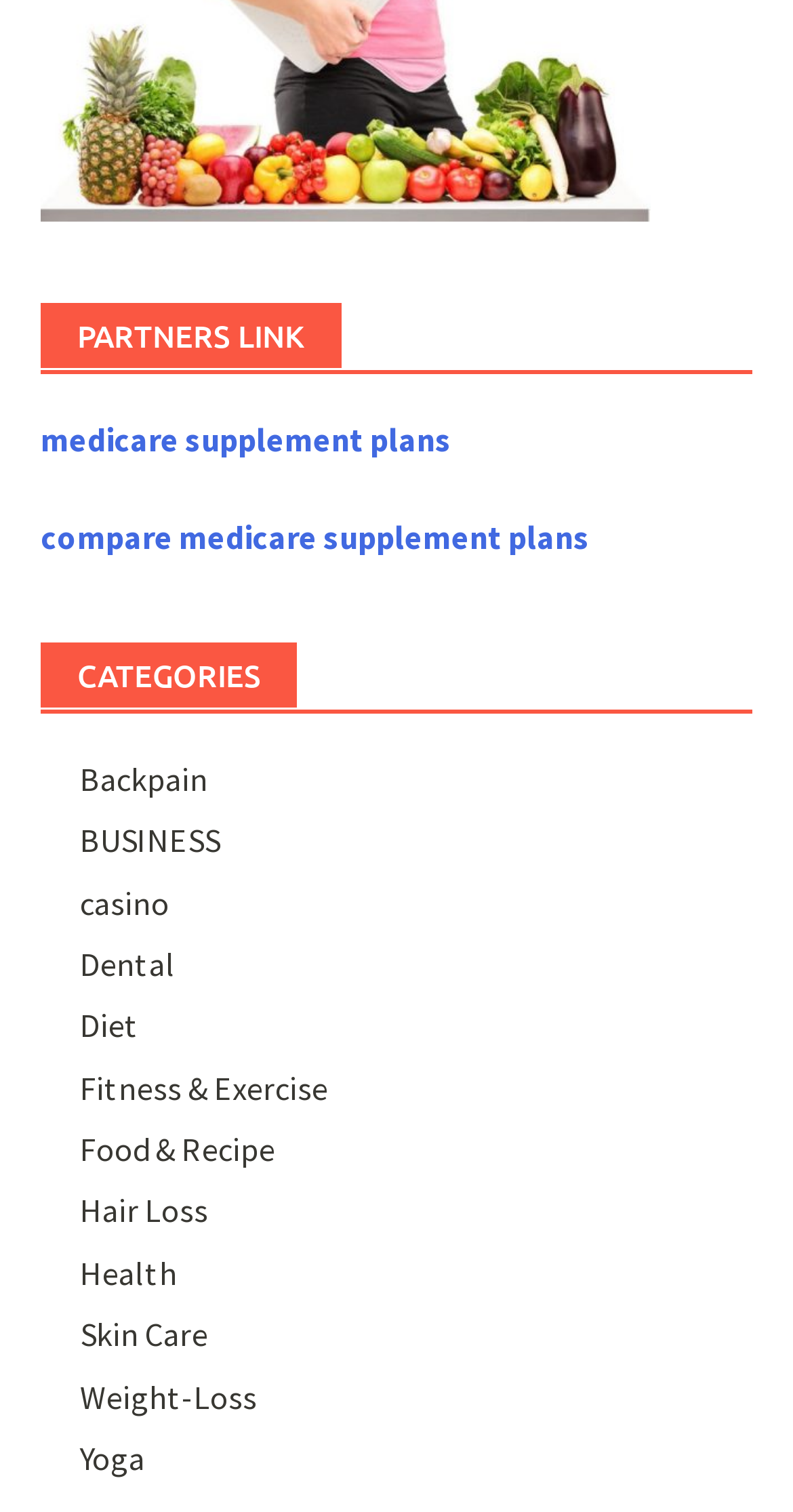Please identify the bounding box coordinates of the element's region that I should click in order to complete the following instruction: "Check 'Yoga' link". The bounding box coordinates consist of four float numbers between 0 and 1, i.e., [left, top, right, bottom].

[0.1, 0.951, 0.183, 0.978]